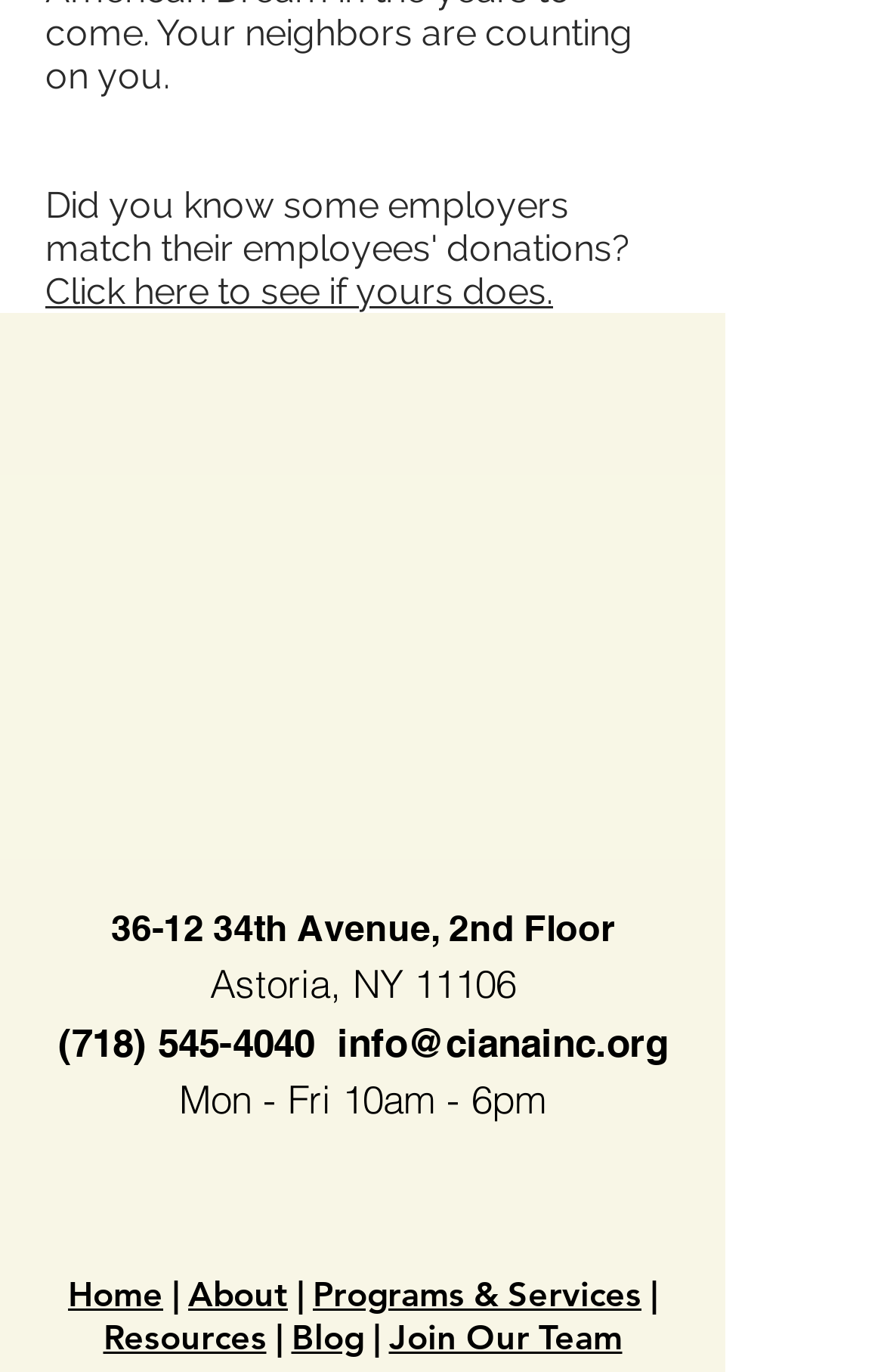Determine the bounding box coordinates of the region to click in order to accomplish the following instruction: "Click to see if yours does". Provide the coordinates as four float numbers between 0 and 1, specifically [left, top, right, bottom].

[0.051, 0.197, 0.626, 0.228]